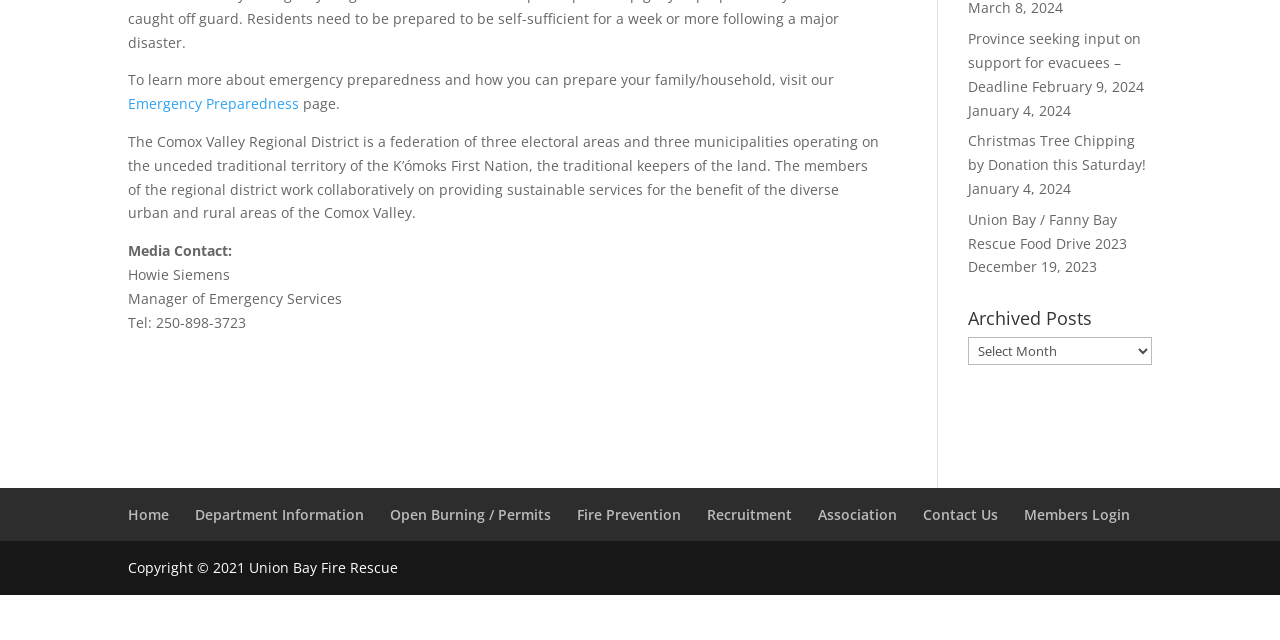Determine the bounding box coordinates for the UI element described. Format the coordinates as (top-left x, top-left y, bottom-right x, bottom-right y) and ensure all values are between 0 and 1. Element description: Open Burning / Permits

[0.305, 0.788, 0.43, 0.818]